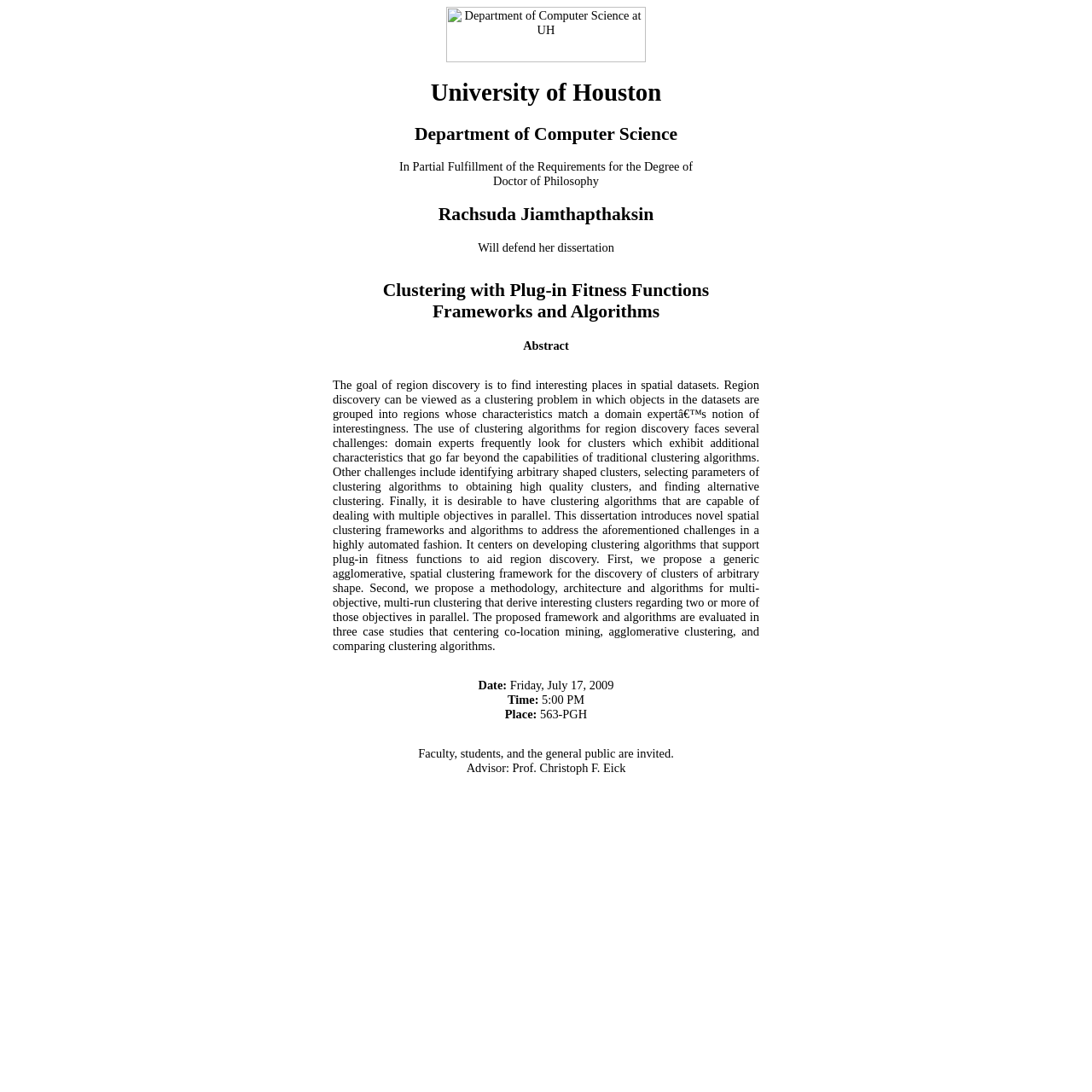Determine the title of the webpage and give its text content.

University of Houston